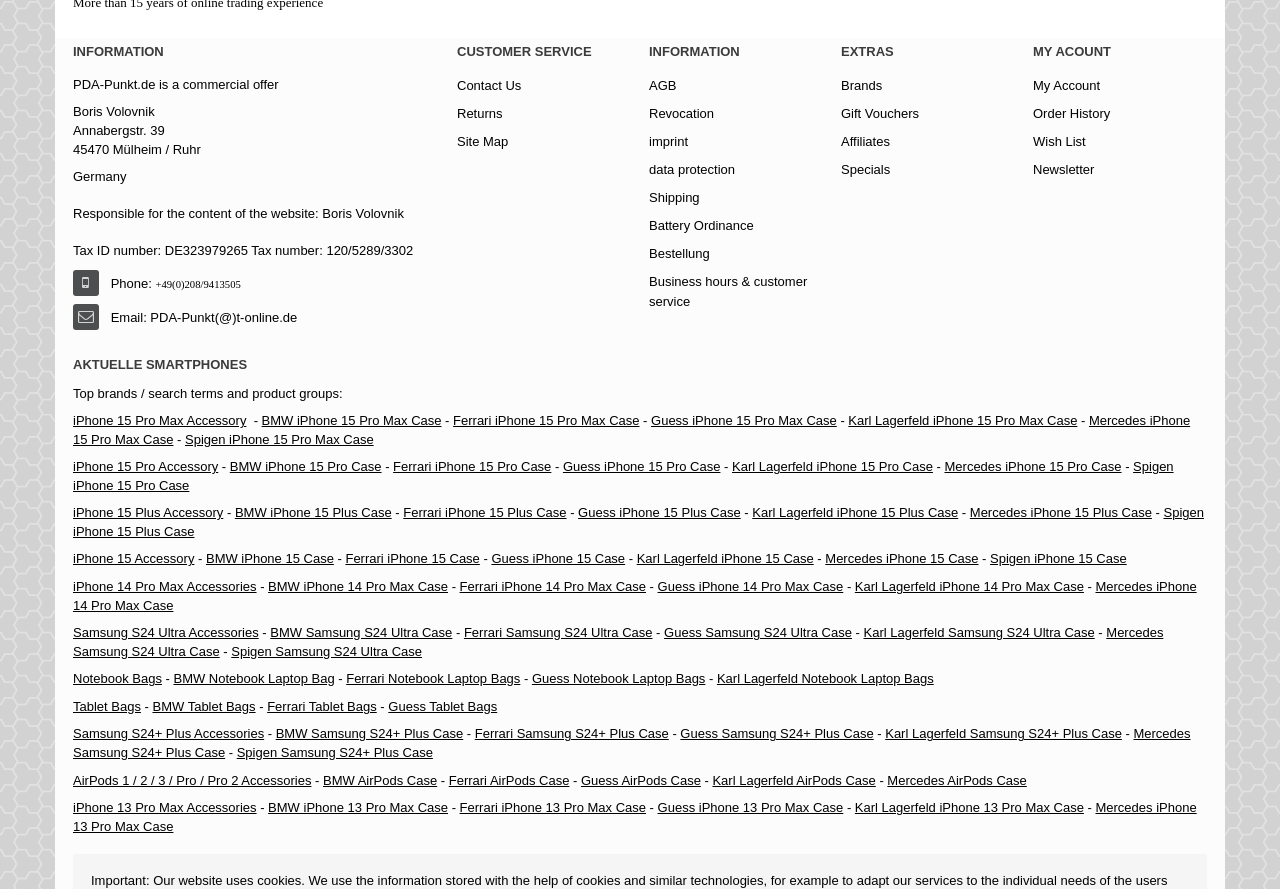Determine the bounding box coordinates of the target area to click to execute the following instruction: "Check battery ordinance."

[0.507, 0.245, 0.589, 0.262]